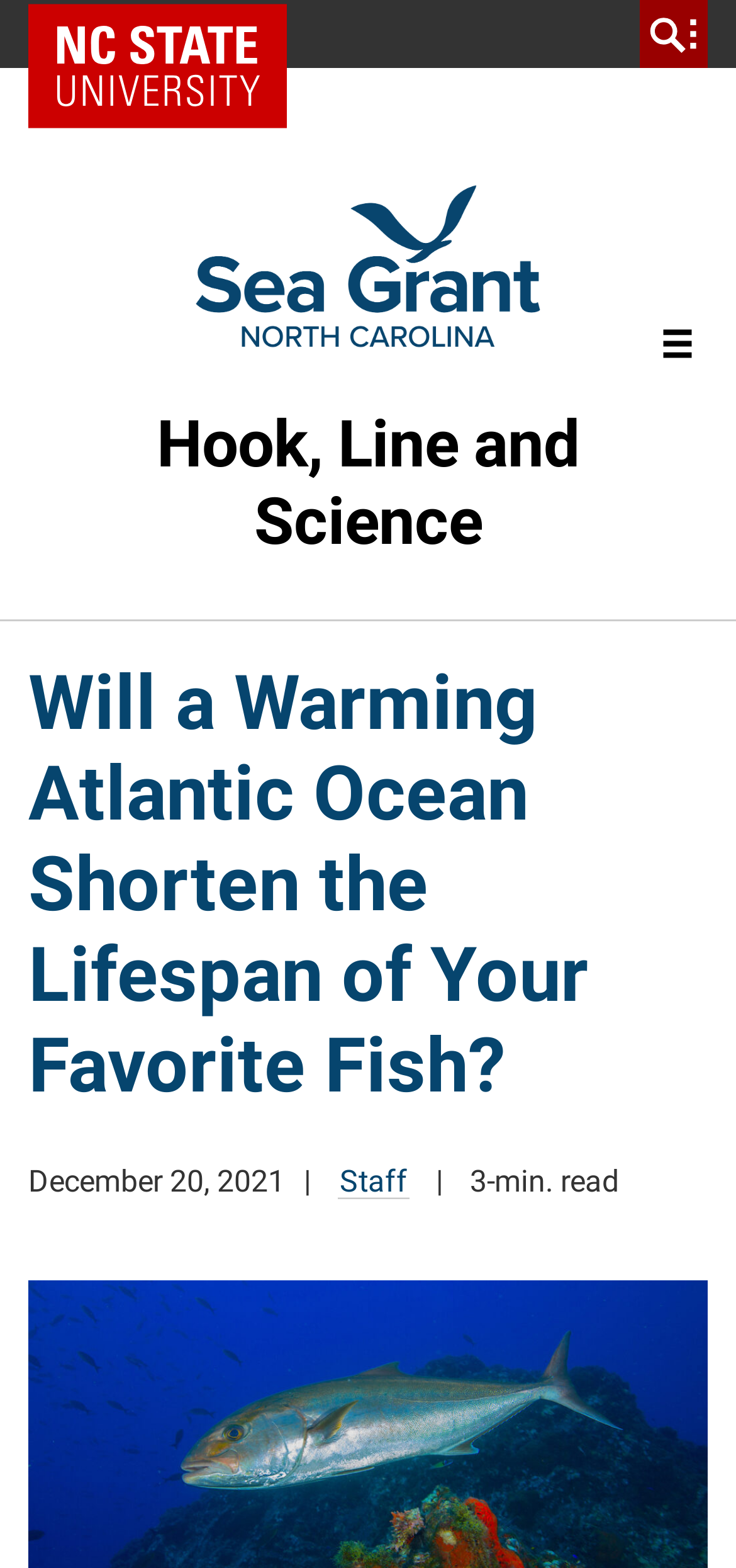Respond to the question below with a concise word or phrase:
What is the date of the article?

December 20, 2021